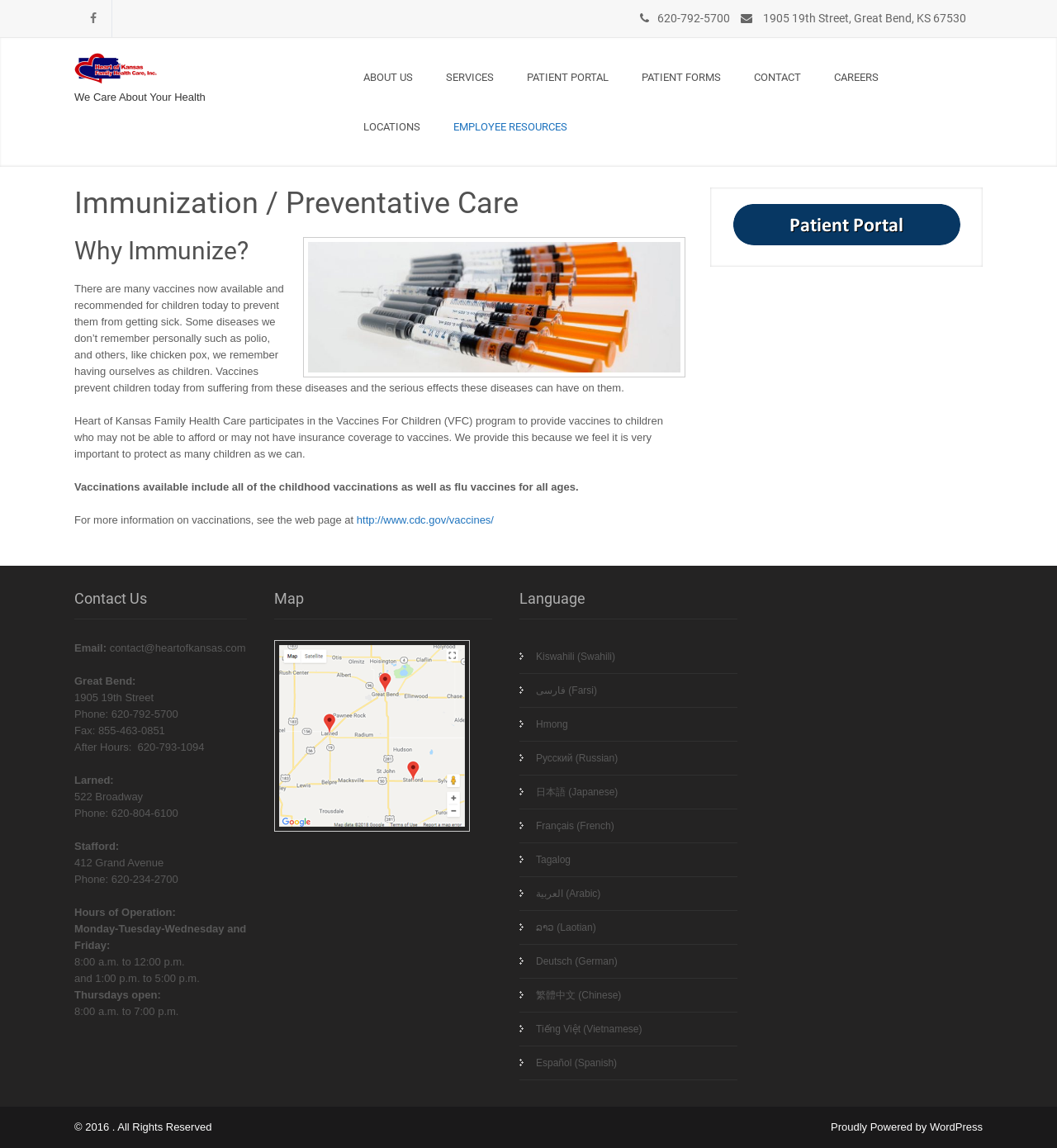Provide the bounding box coordinates of the HTML element this sentence describes: "Proudly Powered by WordPress". The bounding box coordinates consist of four float numbers between 0 and 1, i.e., [left, top, right, bottom].

[0.786, 0.977, 0.93, 0.987]